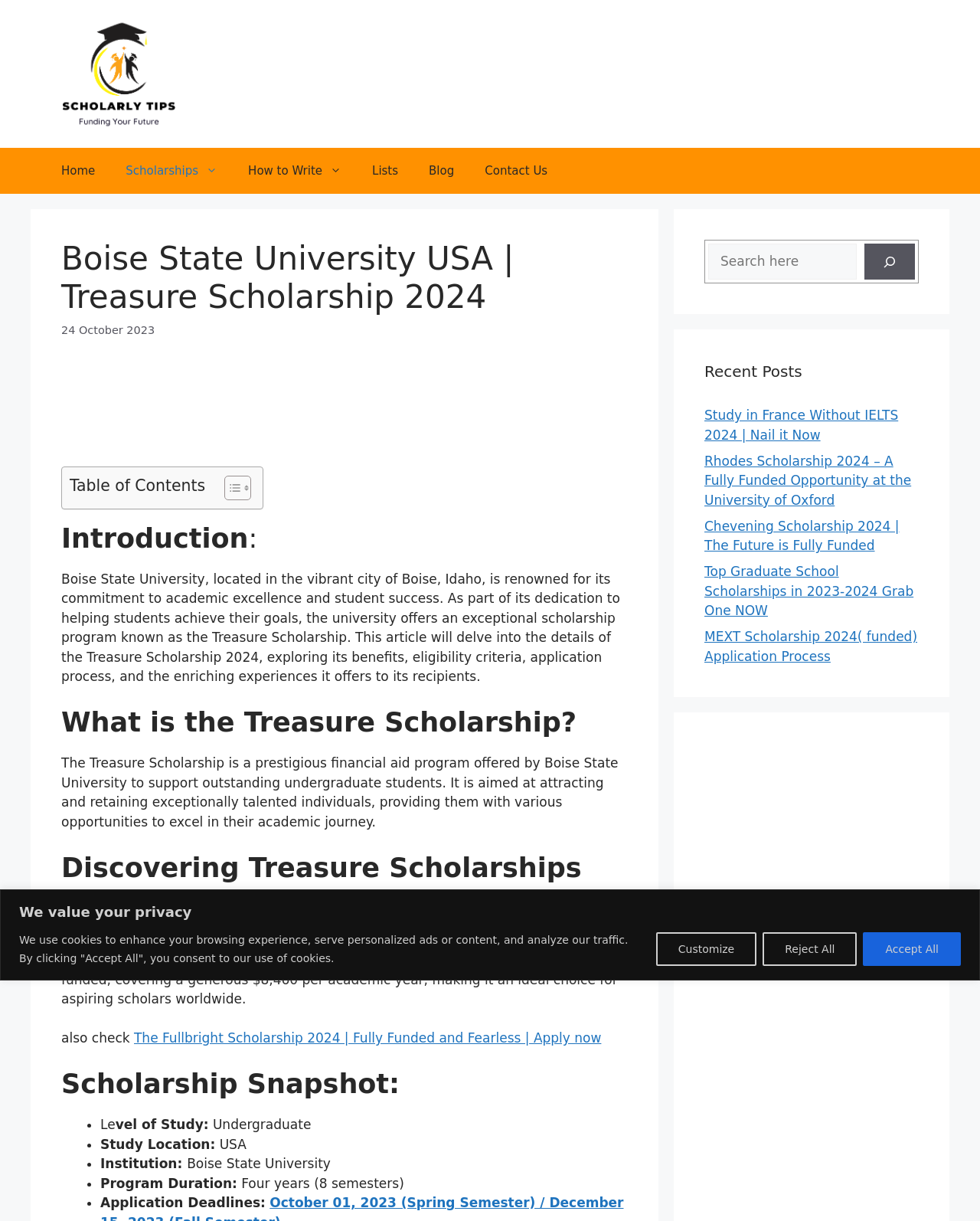Can you find the bounding box coordinates of the area I should click to execute the following instruction: "Toggle the 'Table of Content'"?

[0.217, 0.389, 0.252, 0.41]